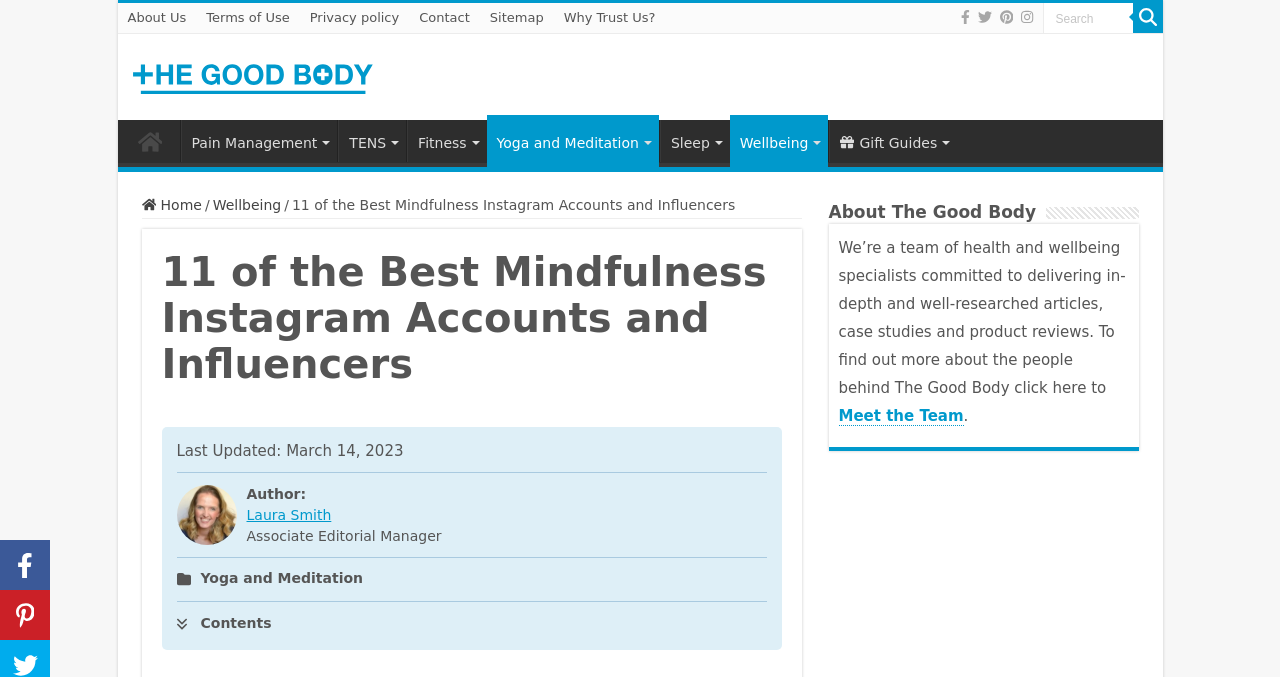What is the date of the last update?
Analyze the image and provide a thorough answer to the question.

I found the last updated date, March 14, 2023, mentioned below the article title.